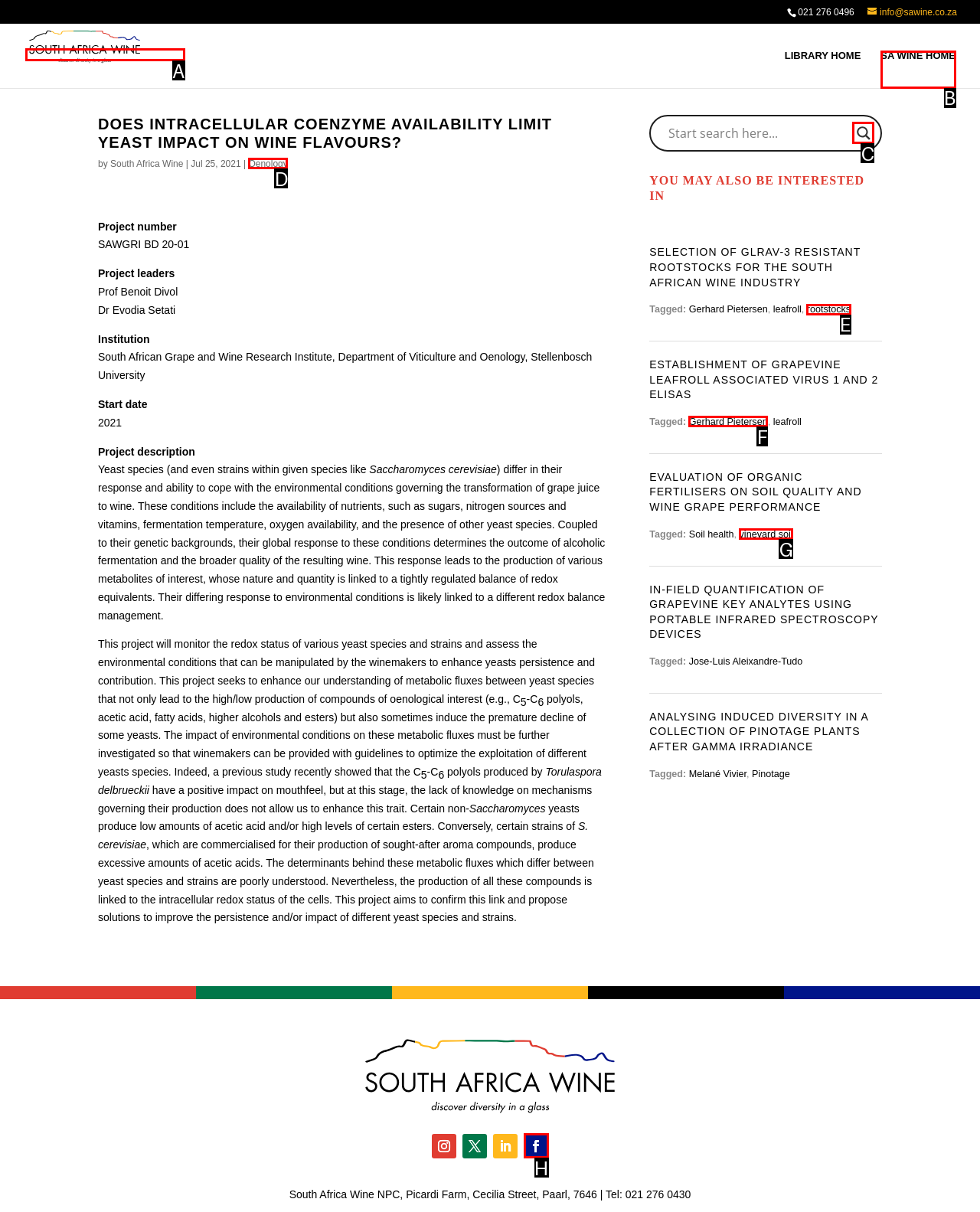From the given choices, determine which HTML element matches the description: alt="South Africa Wine Research Library". Reply with the appropriate letter.

A